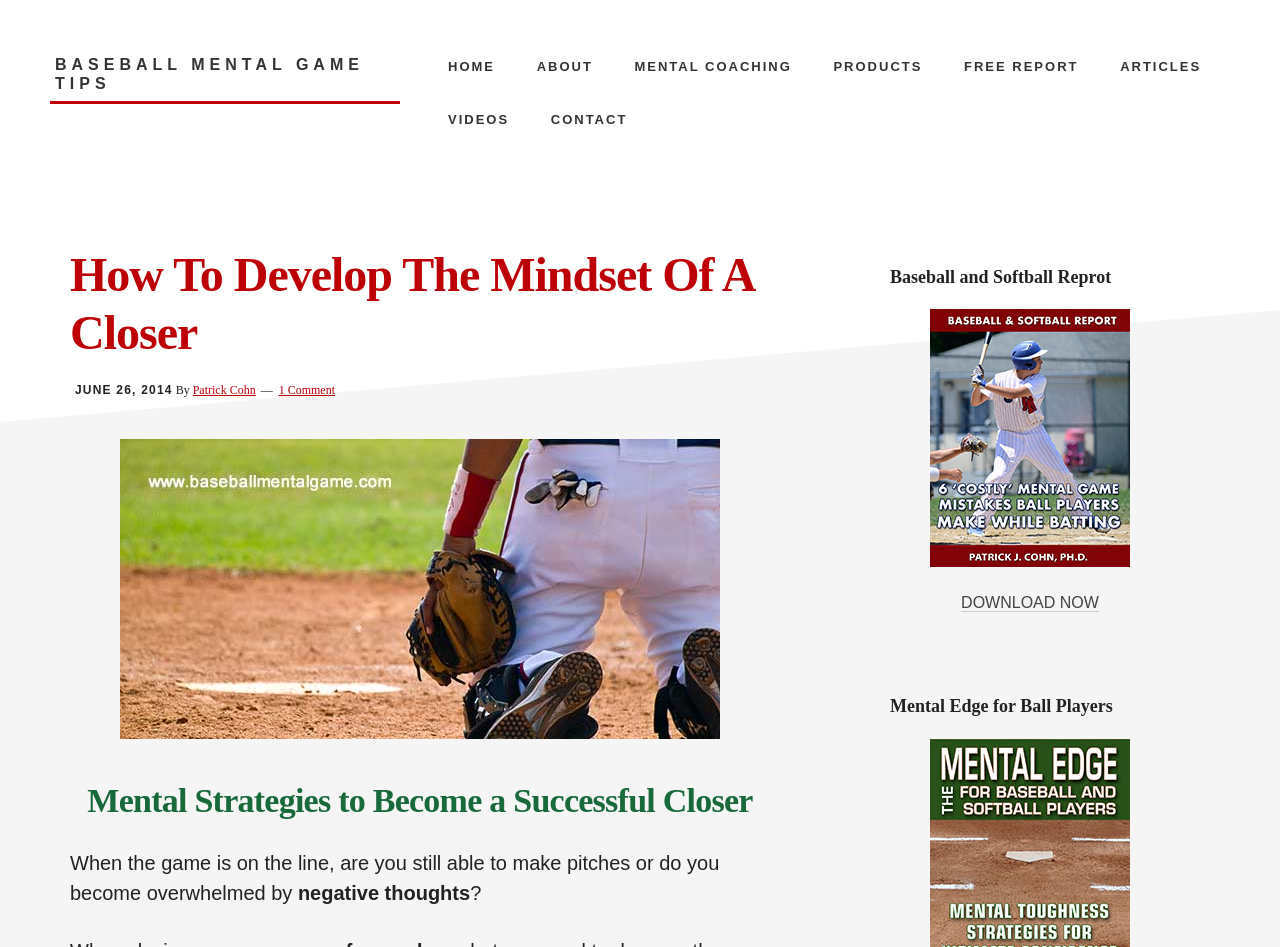Give a concise answer of one word or phrase to the question: 
What is the purpose of the image in the article?

Illustrate game emotions